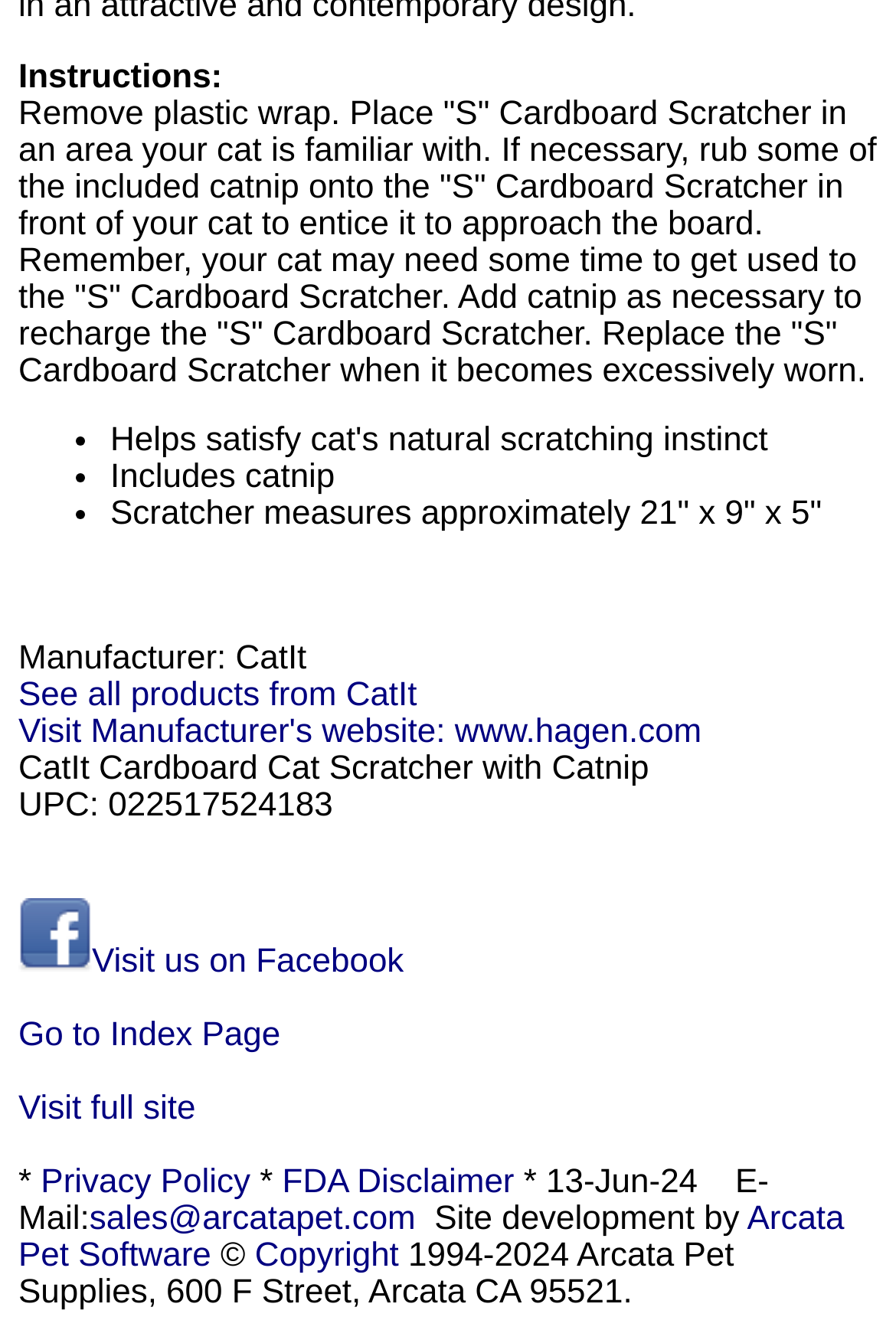Determine the coordinates of the bounding box that should be clicked to complete the instruction: "View Privacy Policy". The coordinates should be represented by four float numbers between 0 and 1: [left, top, right, bottom].

[0.046, 0.876, 0.279, 0.903]